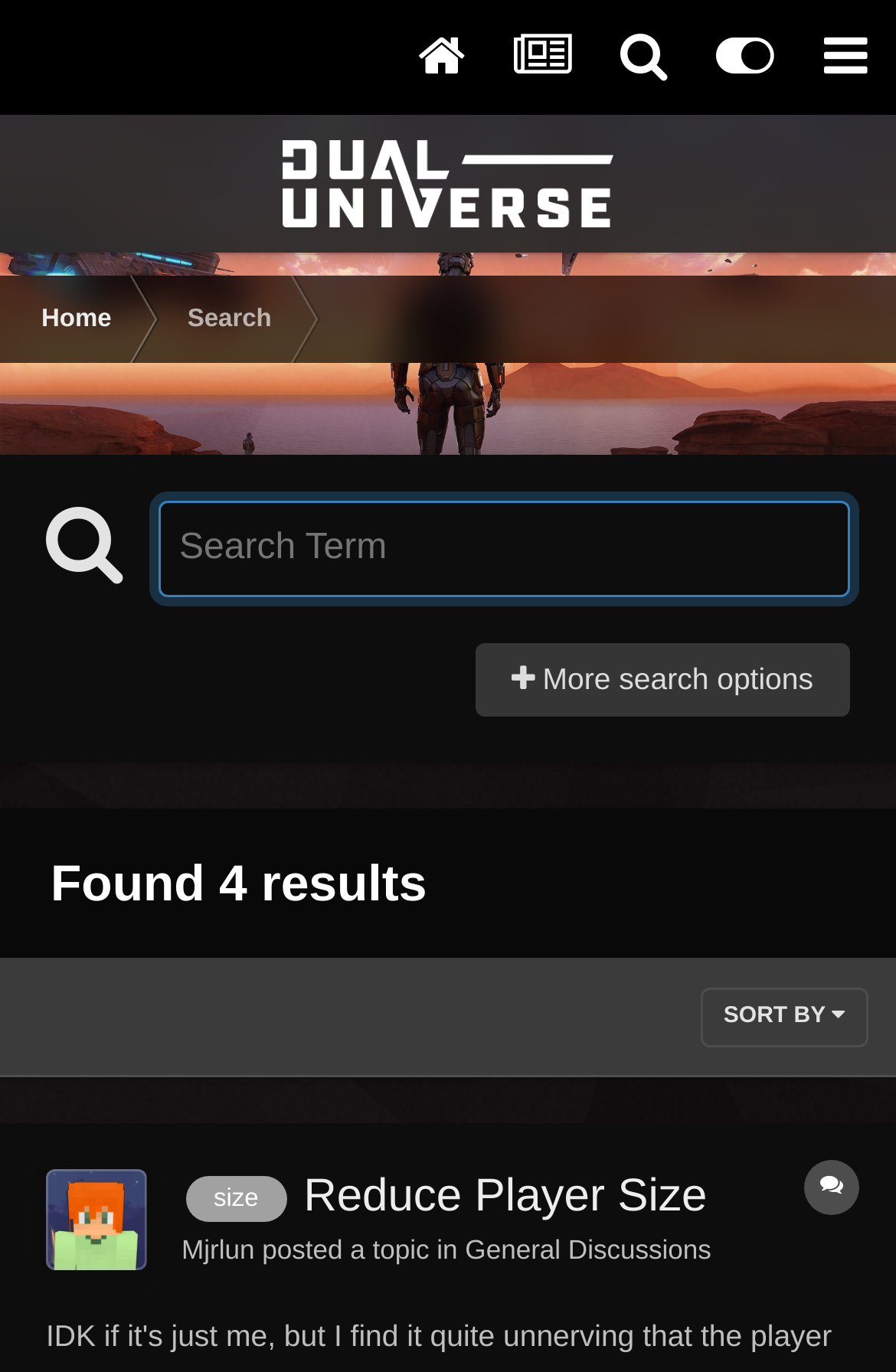Give the bounding box coordinates for the element described as: "parent_node: More search options".

[0.051, 0.365, 0.136, 0.426]